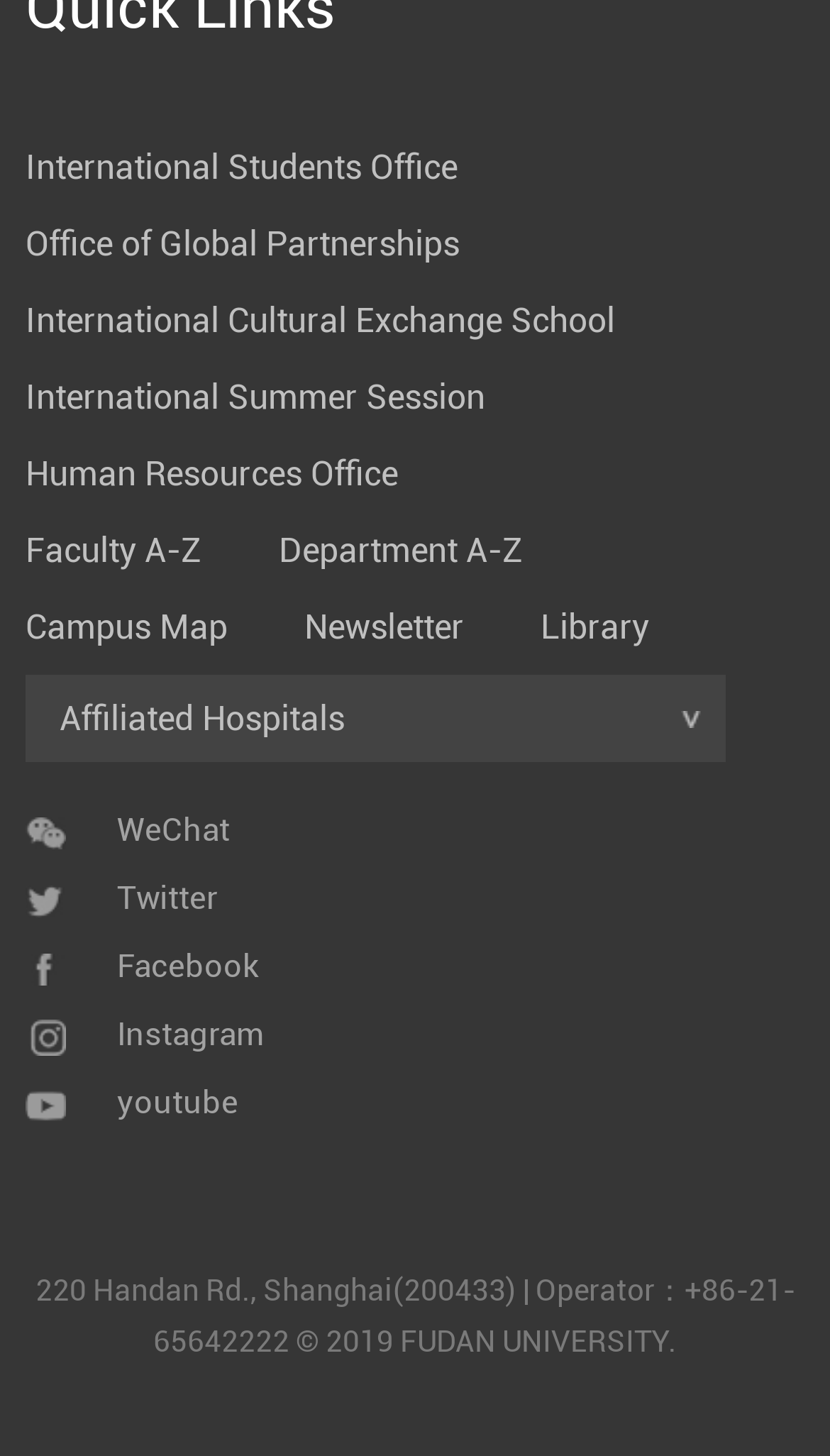Give a one-word or phrase response to the following question: How many links are available at the top of the webpage?

8